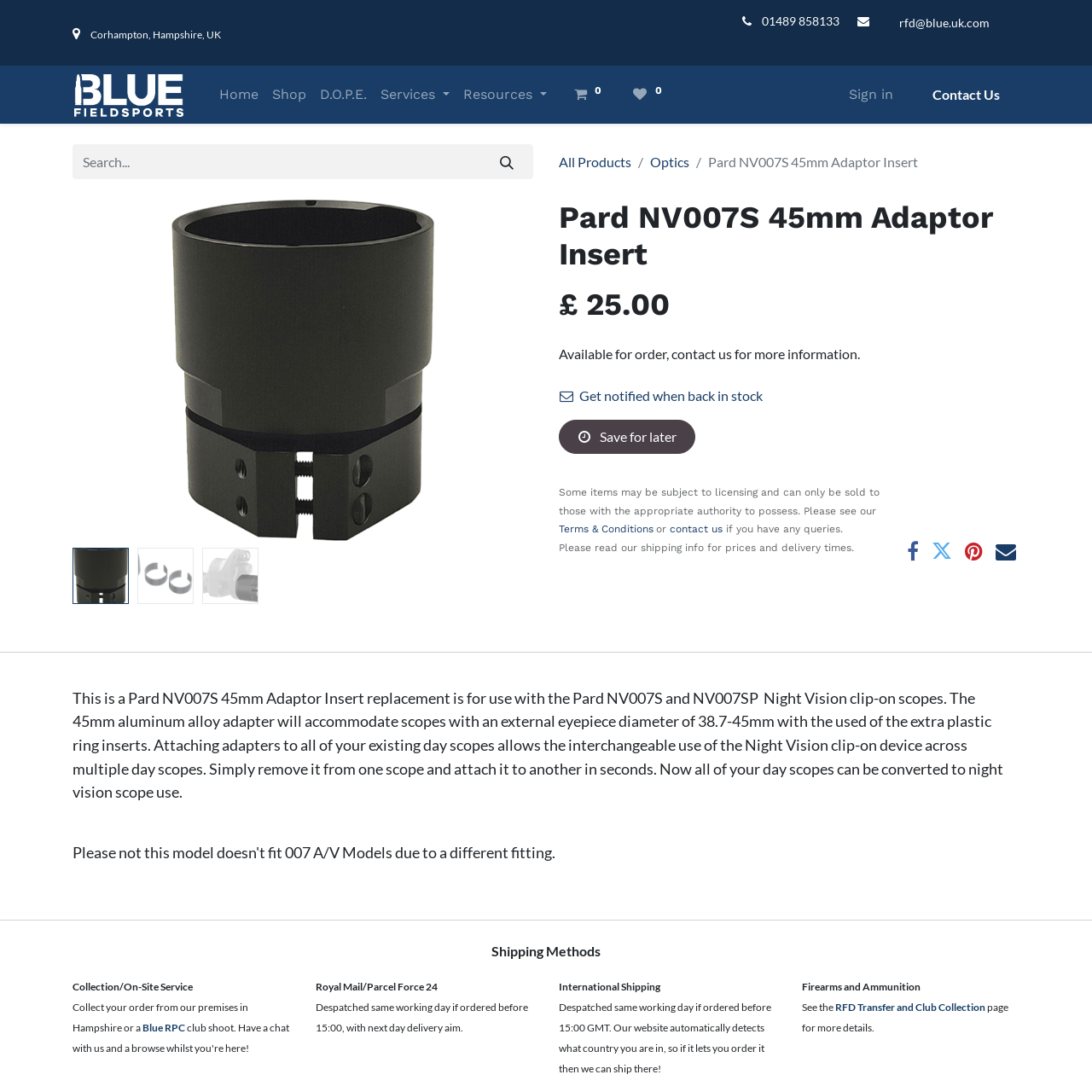Please mark the clickable region by giving the bounding box coordinates needed to complete this instruction: "View the 'All Products' page".

[0.512, 0.14, 0.578, 0.155]